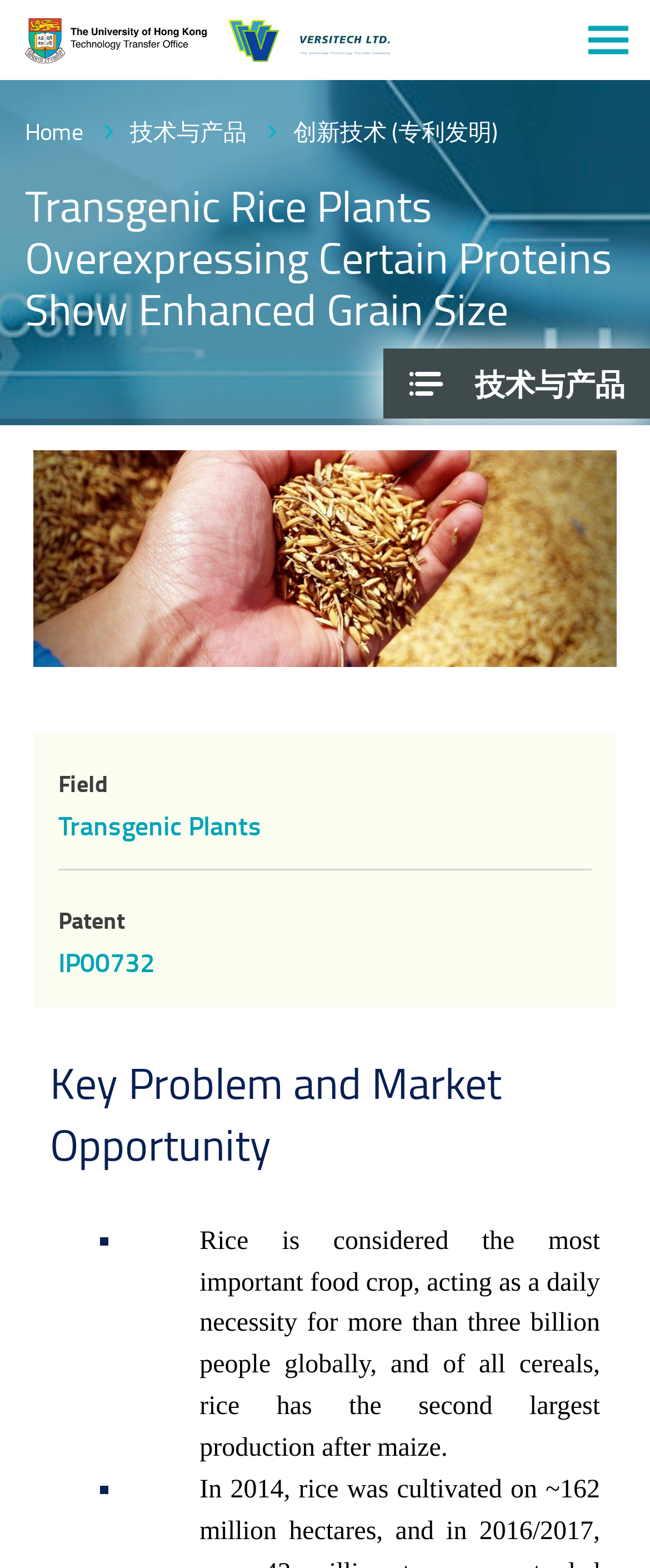What is the ranking of rice in terms of production among cereals?
Answer the question using a single word or phrase, according to the image.

second